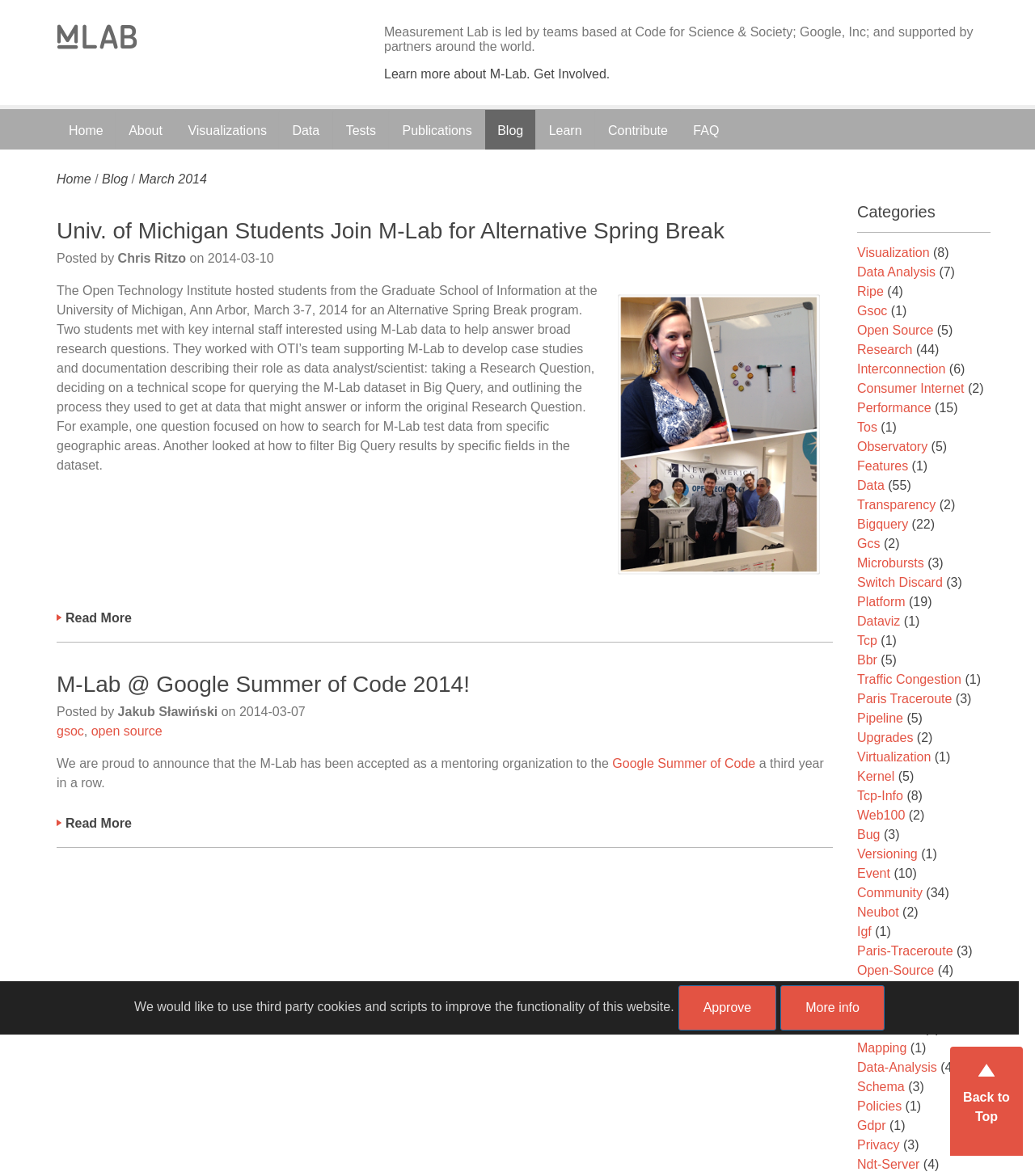What is the date of the post about Google Summer of Code?
Using the image, elaborate on the answer with as much detail as possible.

The post about Google Summer of Code has a footer with the text 'Posted by Jakub Sławiński on 2014-03-07', so the date of the post is 2014-03-07.